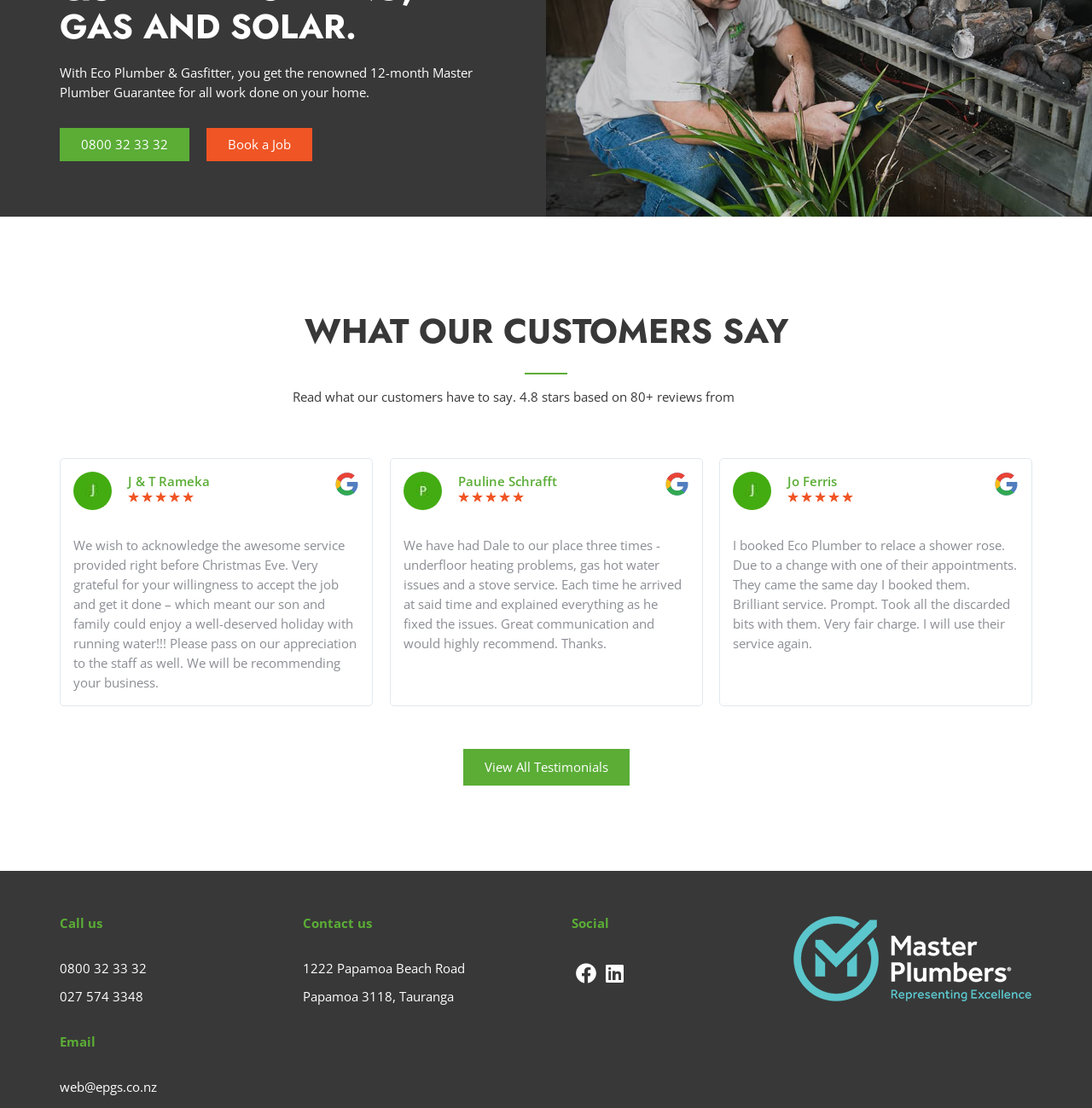Highlight the bounding box coordinates of the element you need to click to perform the following instruction: "Call the phone number."

[0.055, 0.115, 0.173, 0.145]